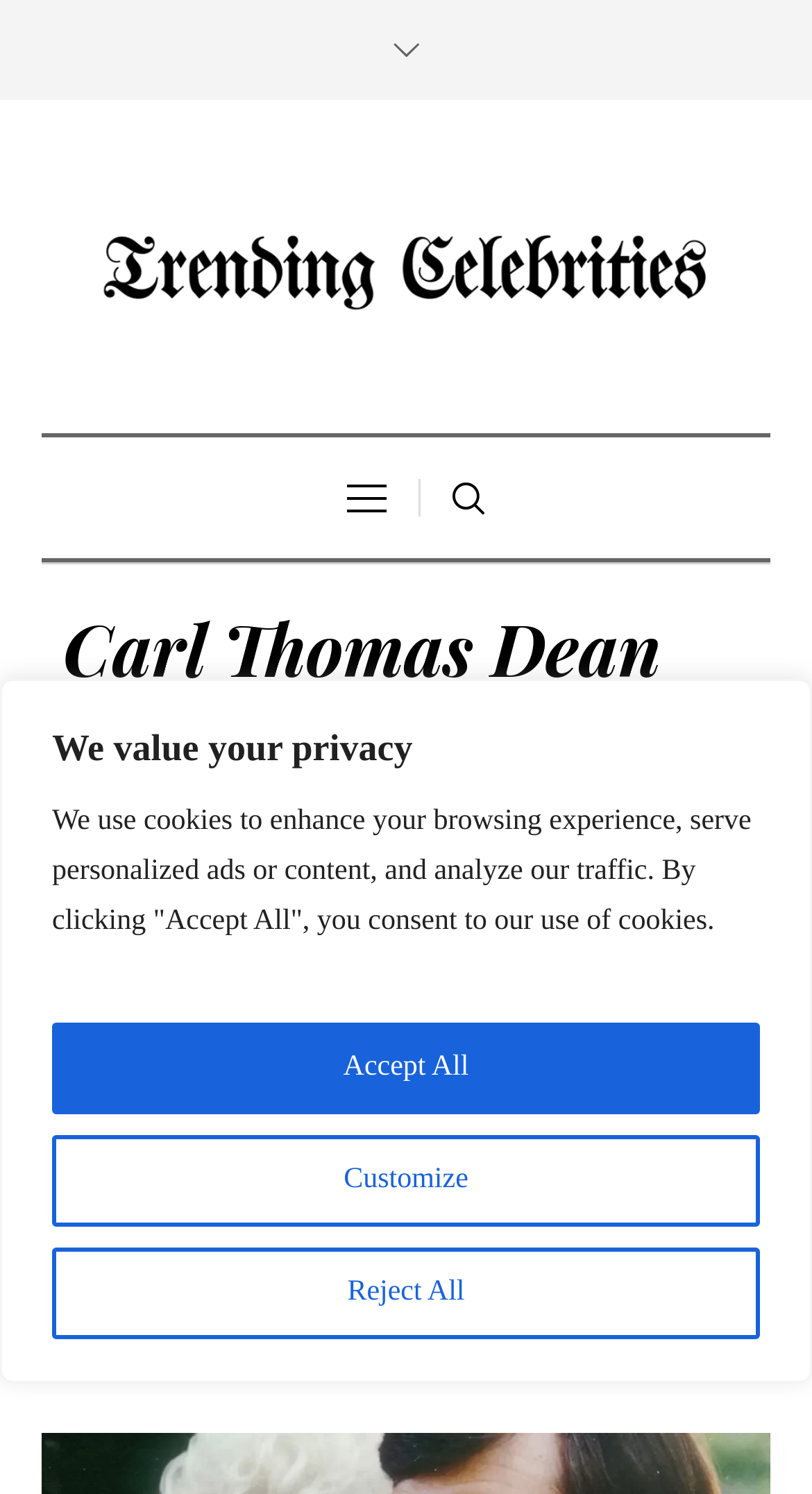Please find the bounding box coordinates in the format (top-left x, top-left y, bottom-right x, bottom-right y) for the given element description. Ensure the coordinates are floating point numbers between 0 and 1. Description: Adrianna Simwa

[0.53, 0.824, 0.829, 0.845]